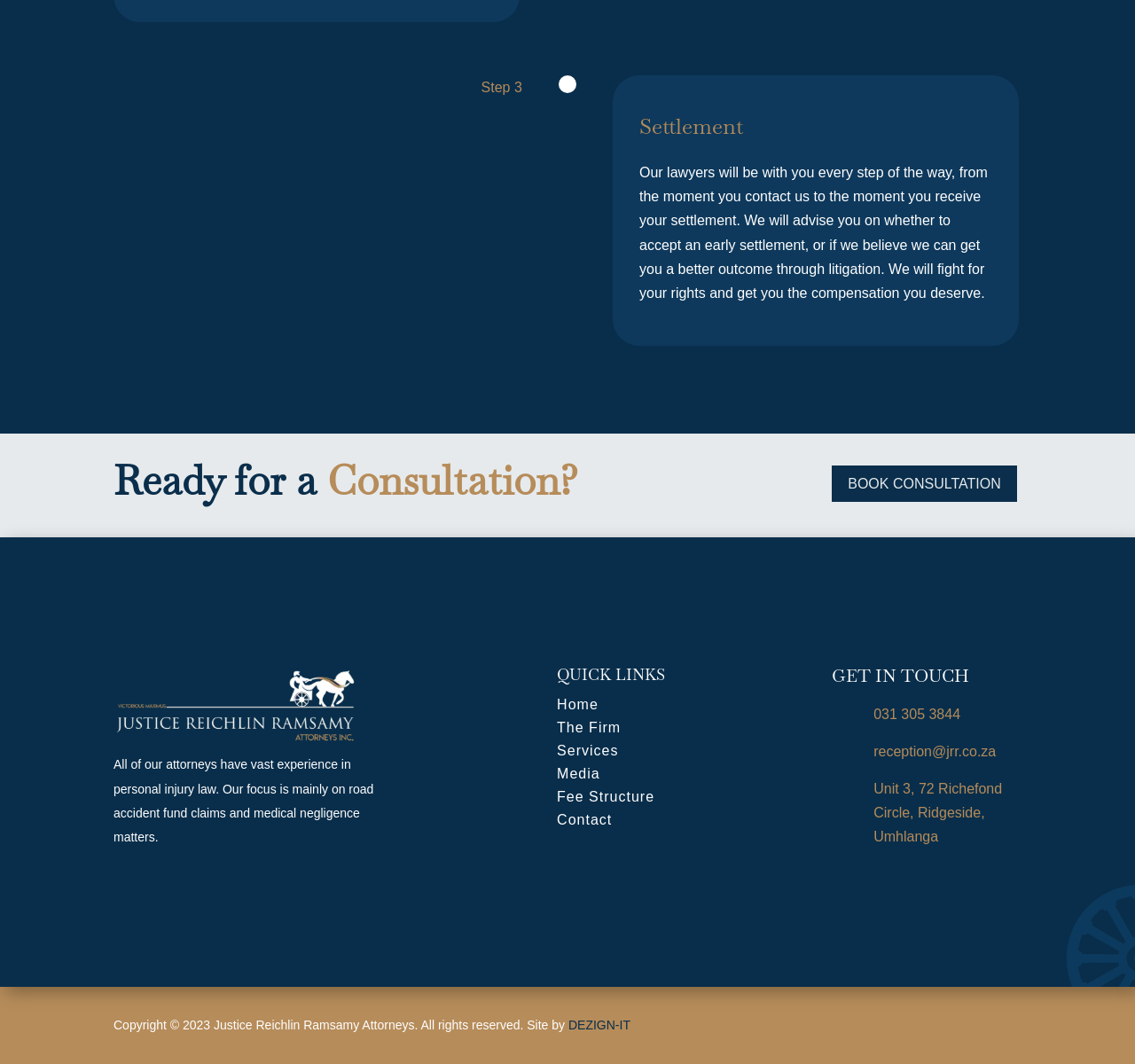With reference to the screenshot, provide a detailed response to the question below:
How can I contact the firm?

The webpage provides a phone number '031 305 3844' and an email address 'reception@jrr.co.za' under the 'GET IN TOUCH' section, which can be used to contact the firm.